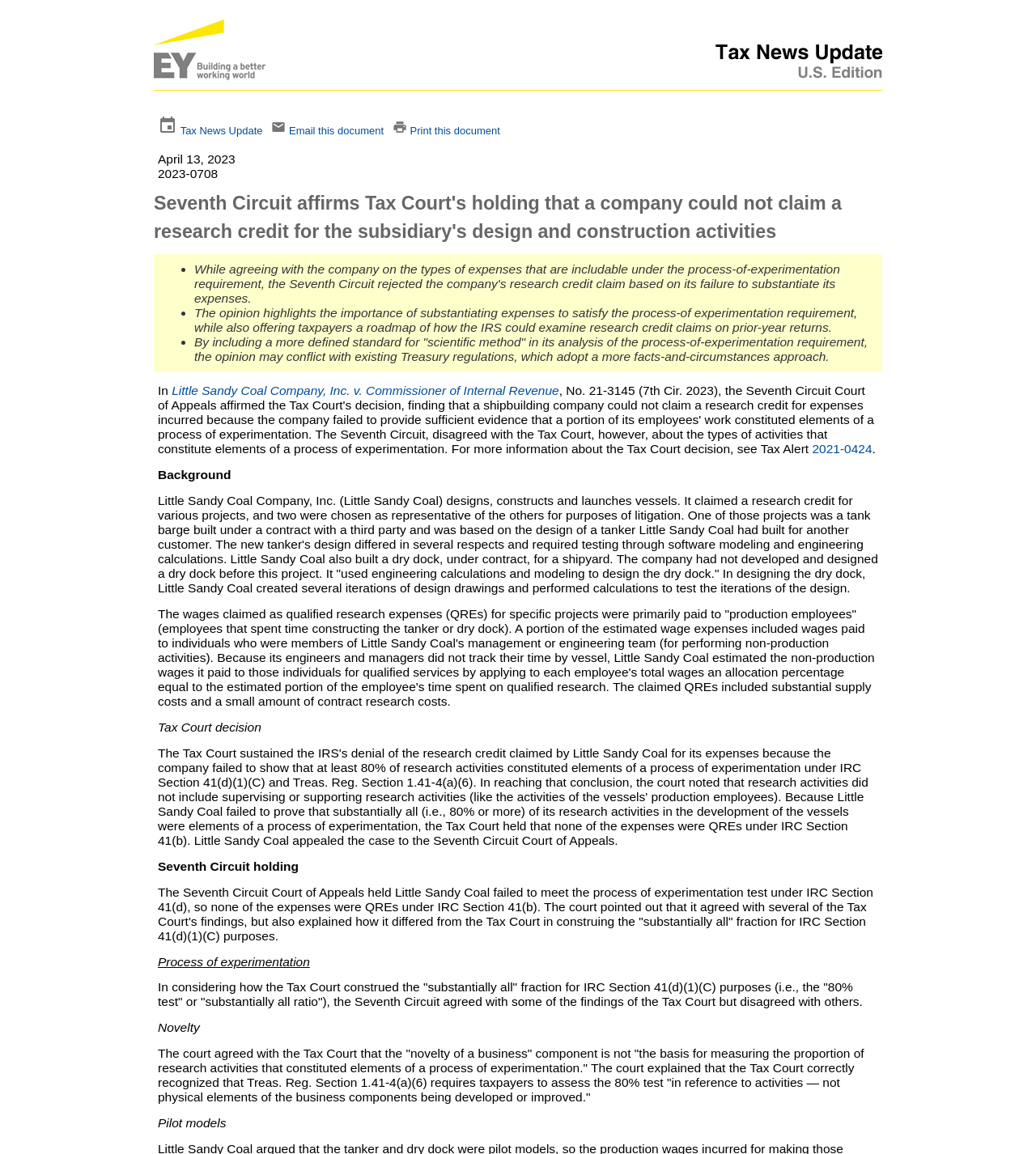Indicate the bounding box coordinates of the element that needs to be clicked to satisfy the following instruction: "Email this document". The coordinates should be four float numbers between 0 and 1, i.e., [left, top, right, bottom].

[0.279, 0.108, 0.37, 0.119]